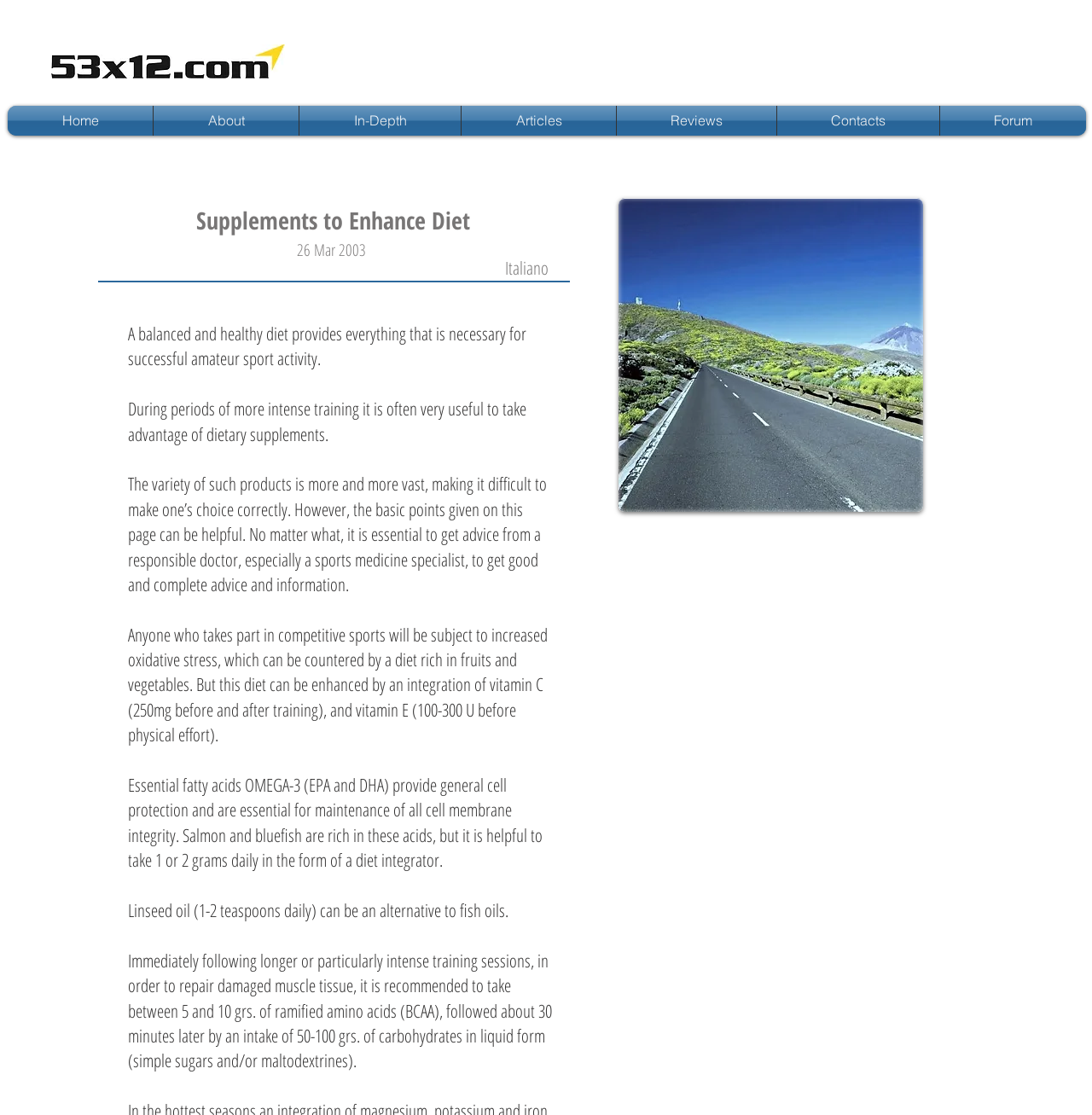What is the recommended daily intake of vitamin C?
Refer to the image and provide a one-word or short phrase answer.

250mg